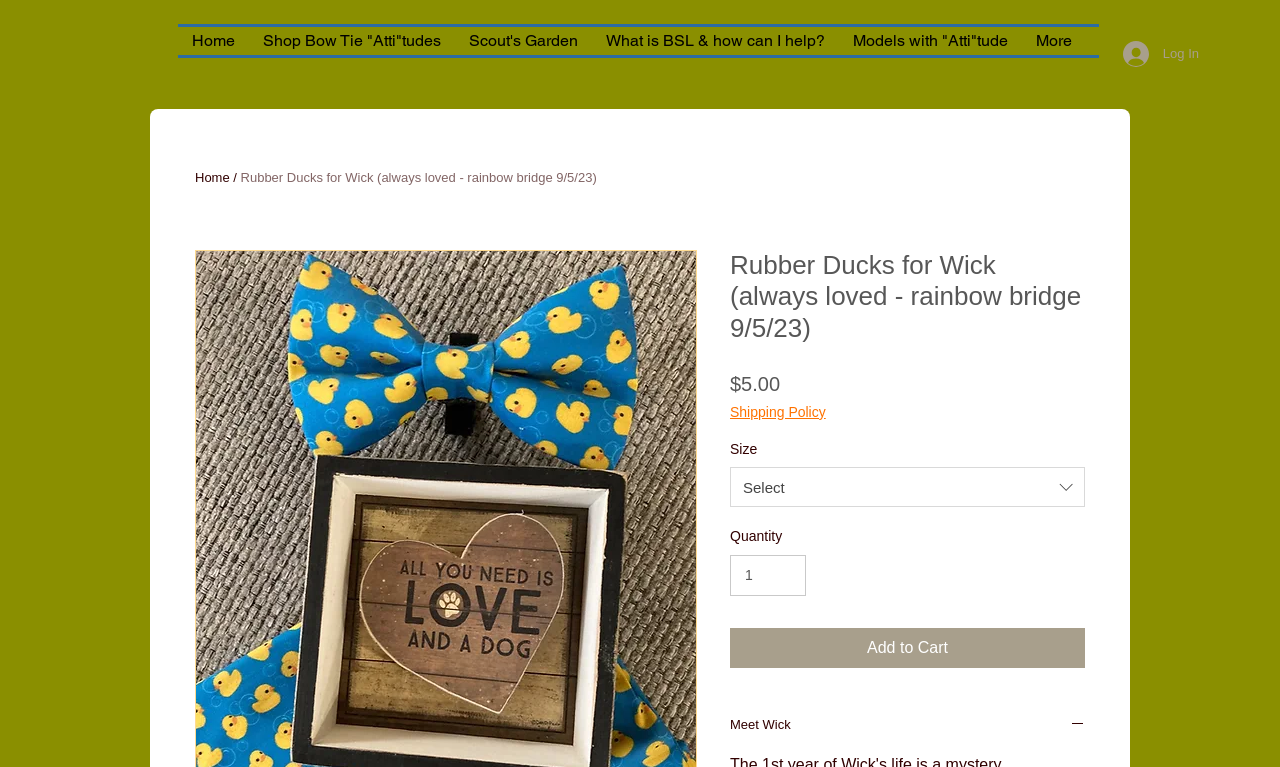Please identify the bounding box coordinates of the clickable element to fulfill the following instruction: "Select a size from the dropdown list". The coordinates should be four float numbers between 0 and 1, i.e., [left, top, right, bottom].

[0.57, 0.609, 0.848, 0.661]